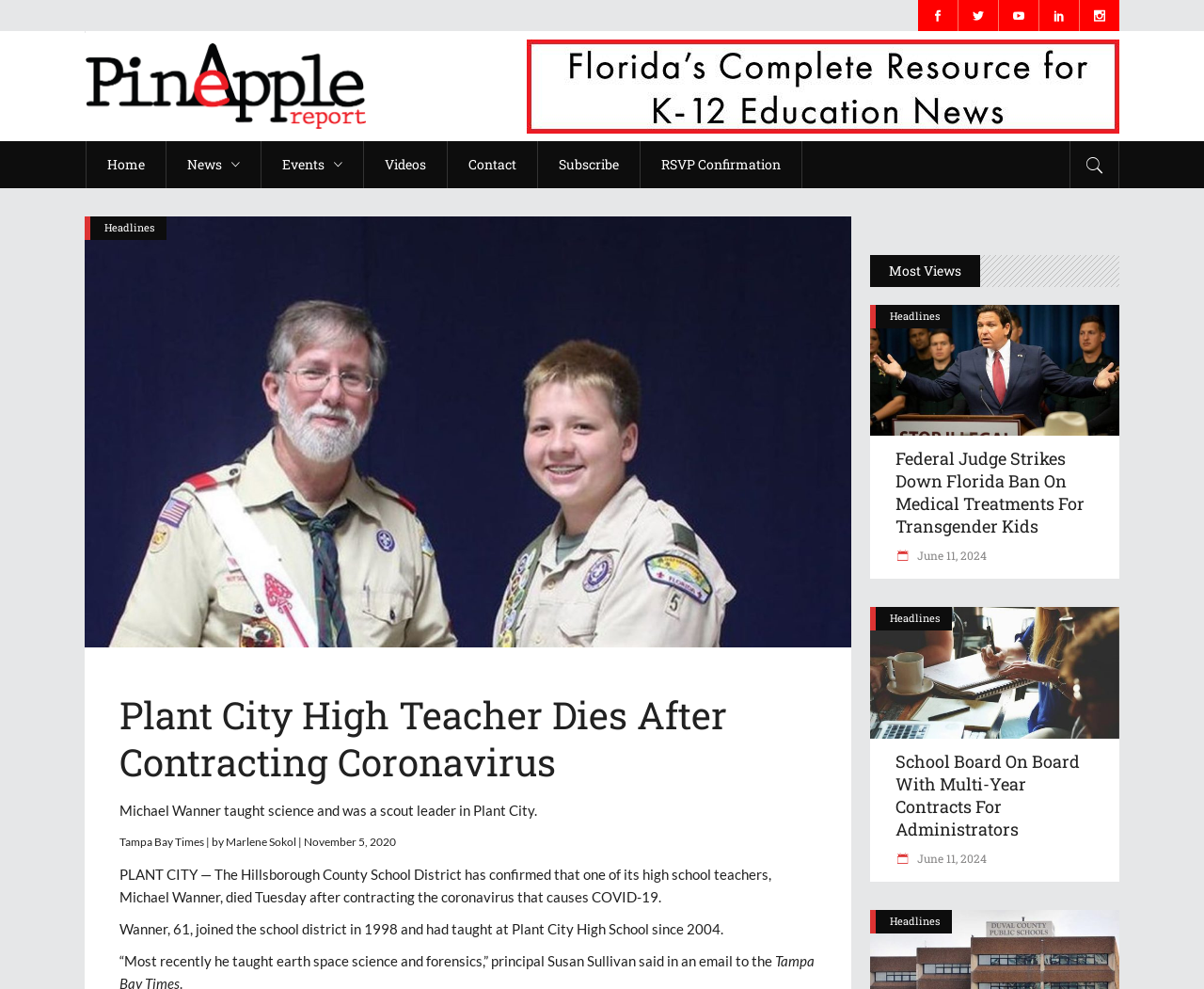Please extract and provide the main headline of the webpage.

Plant City High Teacher Dies After Contracting Coronavirus